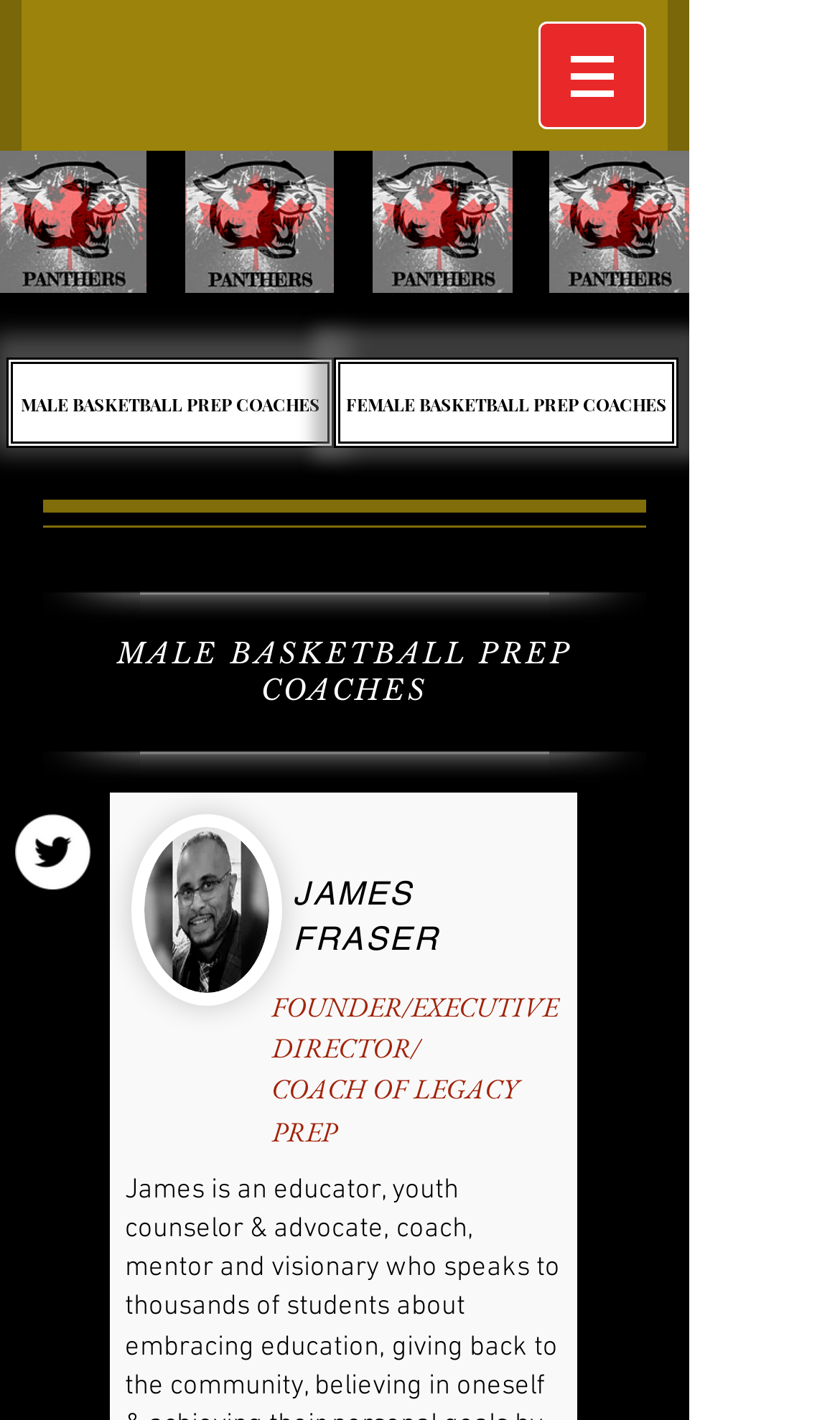Using the description "MALE BASKETBALL PREP COACHES", predict the bounding box of the relevant HTML element.

[0.008, 0.252, 0.397, 0.315]